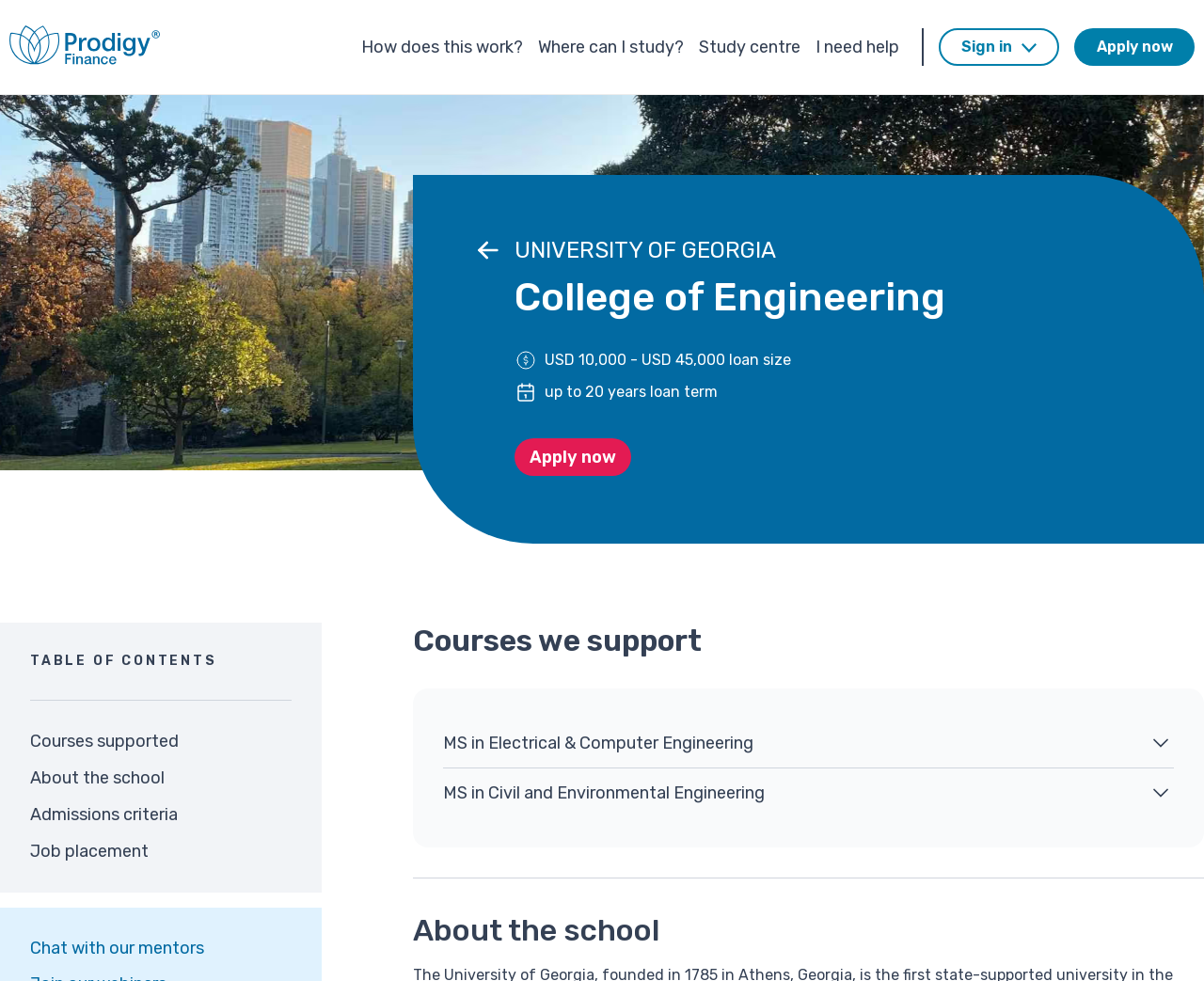Determine the bounding box coordinates of the area to click in order to meet this instruction: "Click the 'I need help' link".

[0.677, 0.035, 0.747, 0.061]